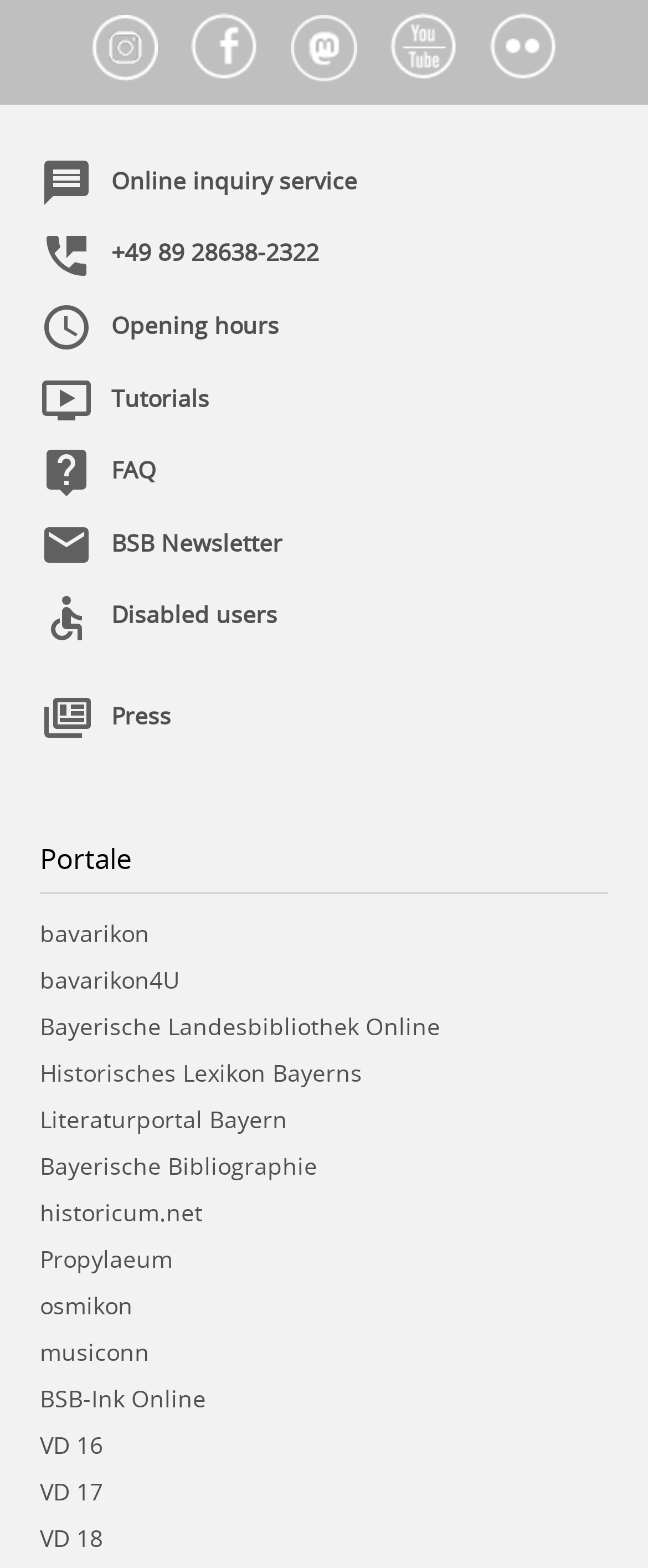Locate the bounding box coordinates of the element's region that should be clicked to carry out the following instruction: "Call +49 89 28638-2322". The coordinates need to be four float numbers between 0 and 1, i.e., [left, top, right, bottom].

[0.172, 0.151, 0.492, 0.171]